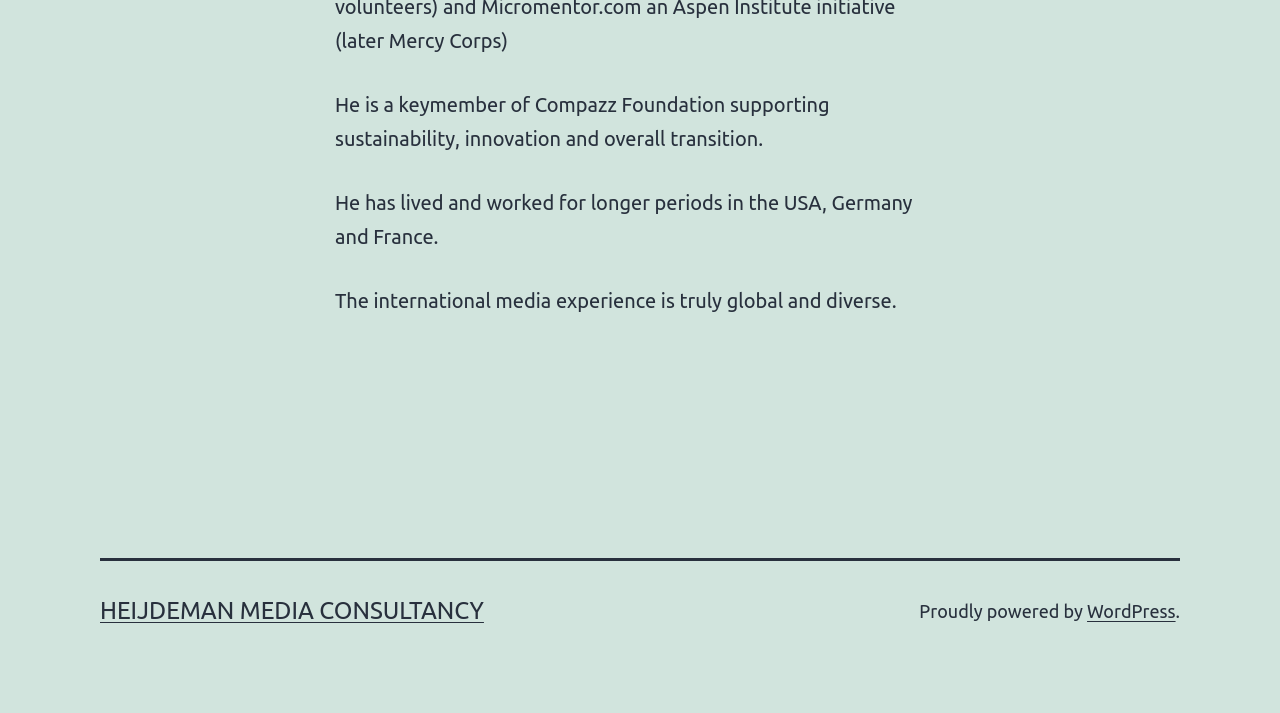Review the image closely and give a comprehensive answer to the question: What is the name of the consultancy?

The name of the consultancy can be found in the link element with the text 'HEIJDEMAN MEDIA CONSULTANCY' located at the bottom of the page, within the contentinfo section.